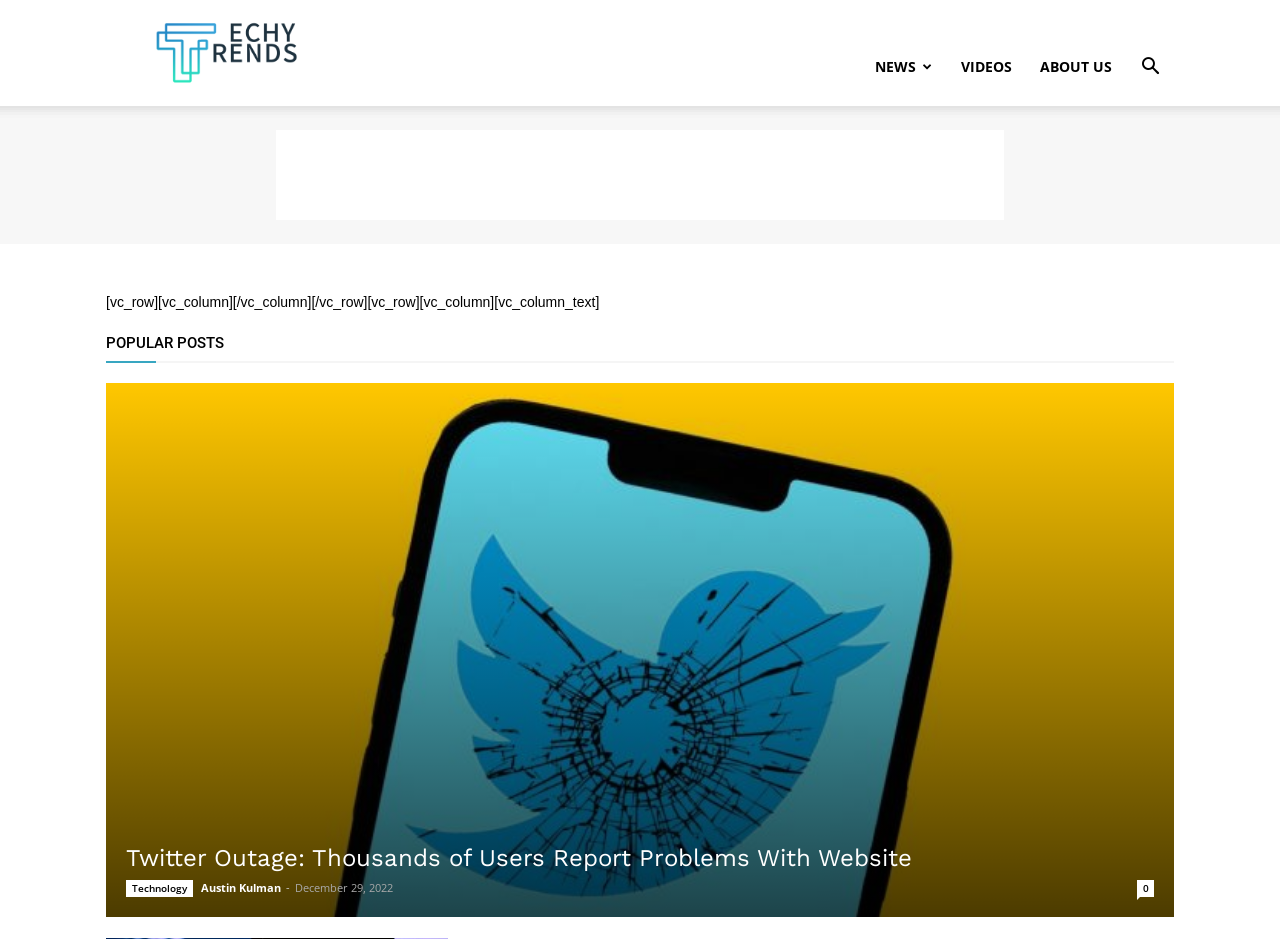Please provide a brief answer to the question using only one word or phrase: 
Who is the author of the first popular post?

Austin Kulman